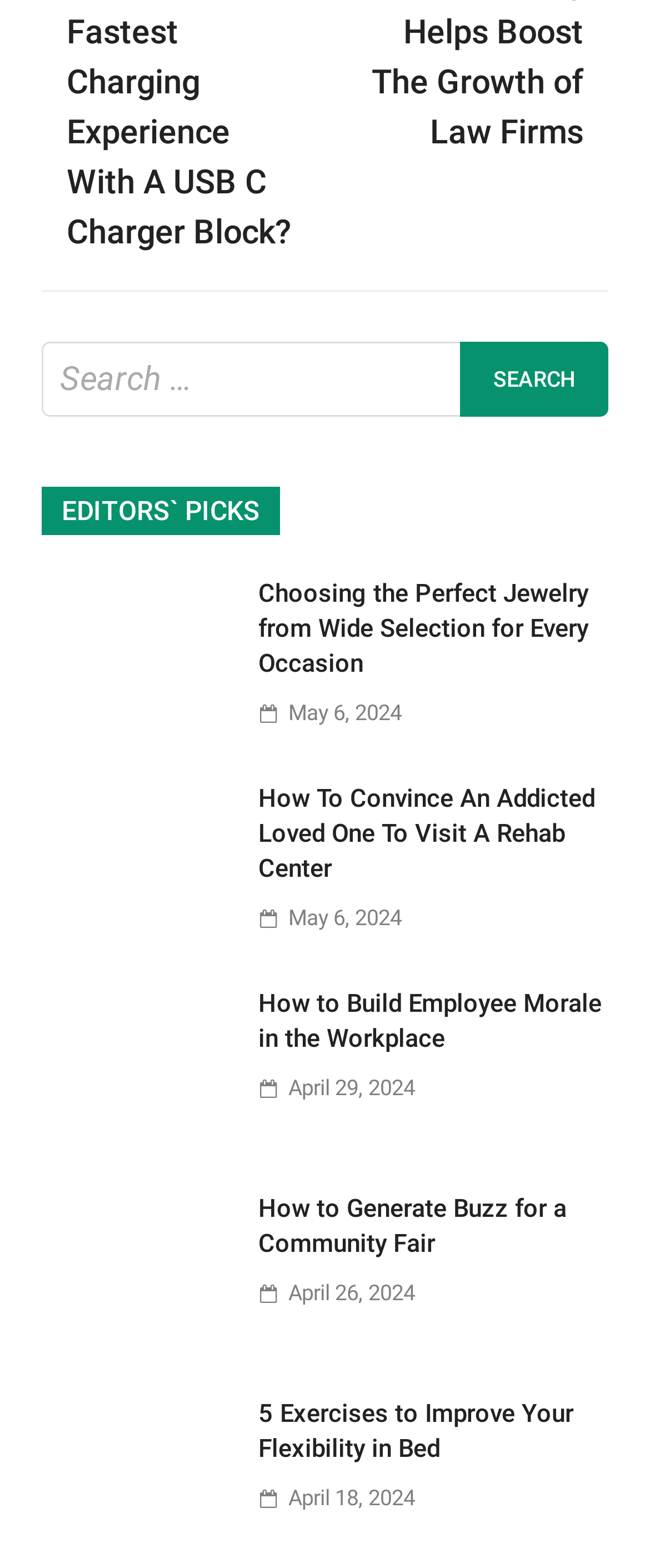How many links are associated with each article title?
Refer to the screenshot and answer in one word or phrase.

2